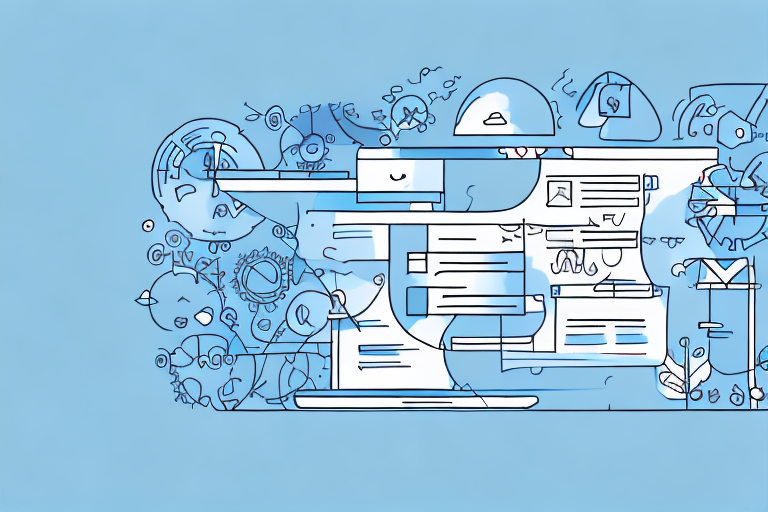Generate a comprehensive description of the image.

The image illustrates the intricate process of User Experience (UX) design, depicting various elements that signify the critical aspects of creating successful digital products. It features a blend of abstract shapes and recognizable icons, symbolizing usability, accessibility, and user satisfaction. The background, filled with a soothing blue hue, serves to enhance the overall aesthetic, reflecting a modern and professional approach to digital design. Central to the composition are outlines of interfaces and features that resonate with the UX design philosophy, emphasizing the importance of intuitive and engaging user interactions. This visual encapsulation aligns with the overarching theme of understanding and improving the user experience in digital environments.